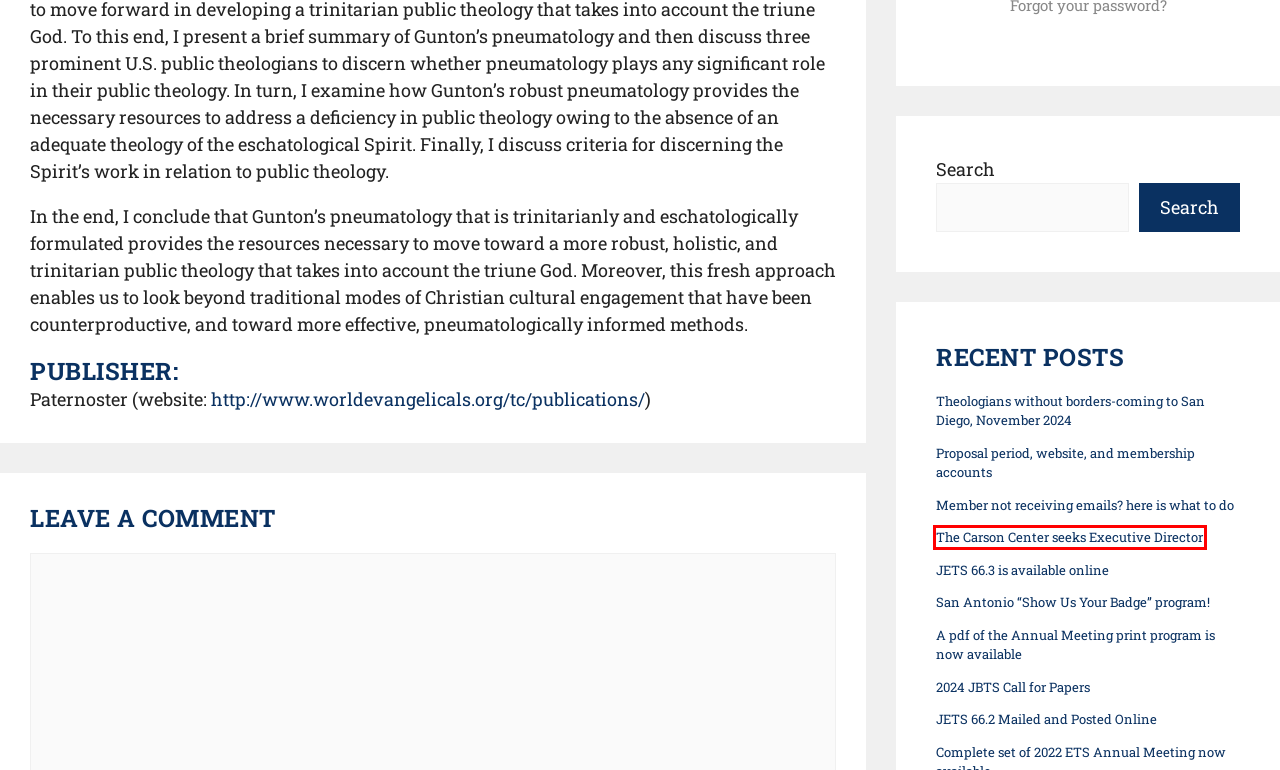A screenshot of a webpage is given with a red bounding box around a UI element. Choose the description that best matches the new webpage shown after clicking the element within the red bounding box. Here are the candidates:
A. Posts – Evangelical Theological Society
B. A pdf of the Annual Meeting print program is now available – Evangelical Theological Society
C. San Antonio “Show Us Your Badge” program! – Evangelical Theological Society
D. JETS 66.2 Mailed and Posted Online – Evangelical Theological Society
E. Login – Evangelical Theological Society
F. Proposal period, website, and membership accounts – Evangelical Theological Society
G. JETS 66.3 is available online – Evangelical Theological Society
H. The Carson Center seeks Executive Director – Evangelical Theological Society

H